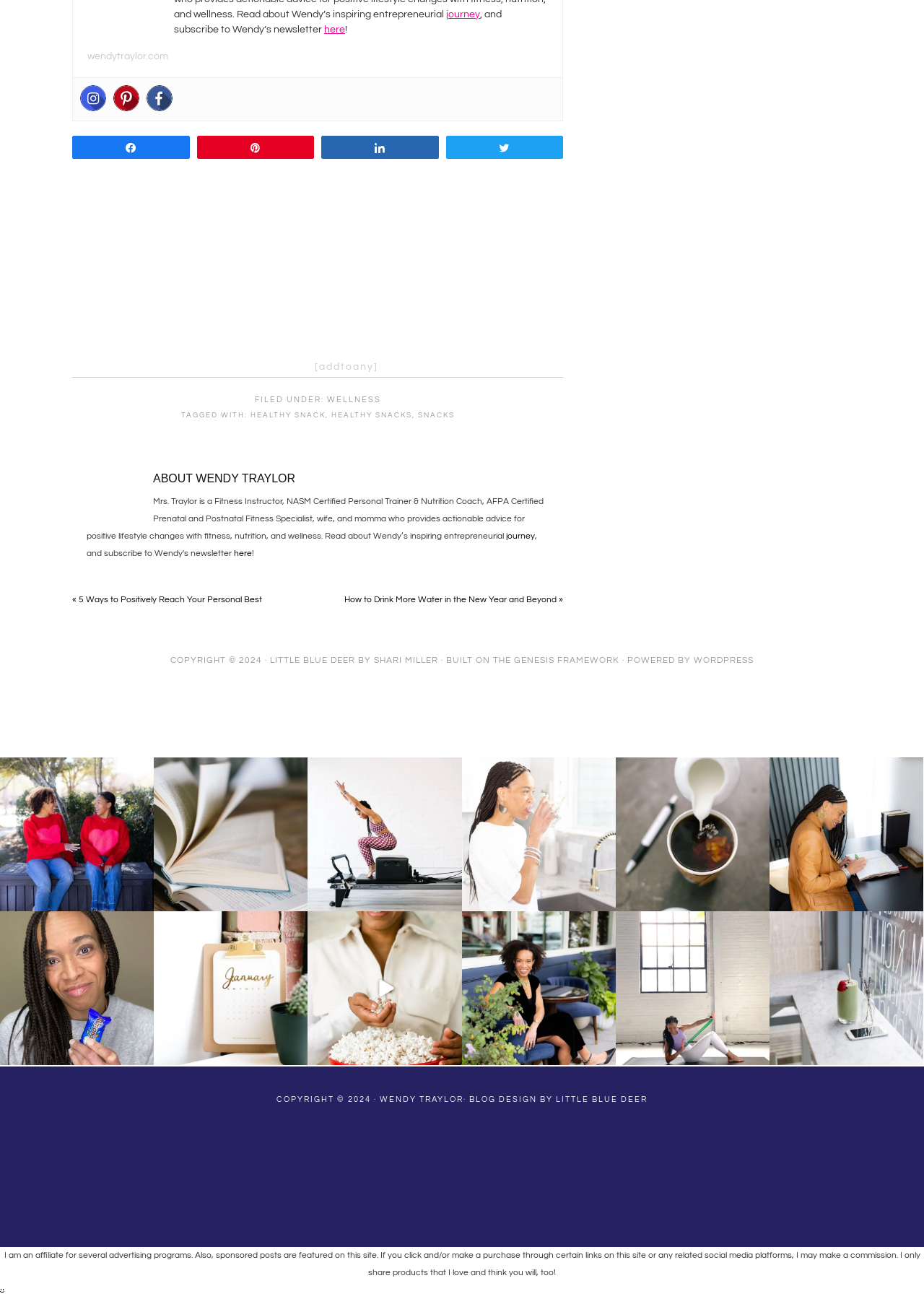Locate the bounding box coordinates of the area to click to fulfill this instruction: "Read the 'ABOUT WENDY TRAYLOR' heading". The bounding box should be presented as four float numbers between 0 and 1, in the order [left, top, right, bottom].

[0.094, 0.36, 0.594, 0.377]